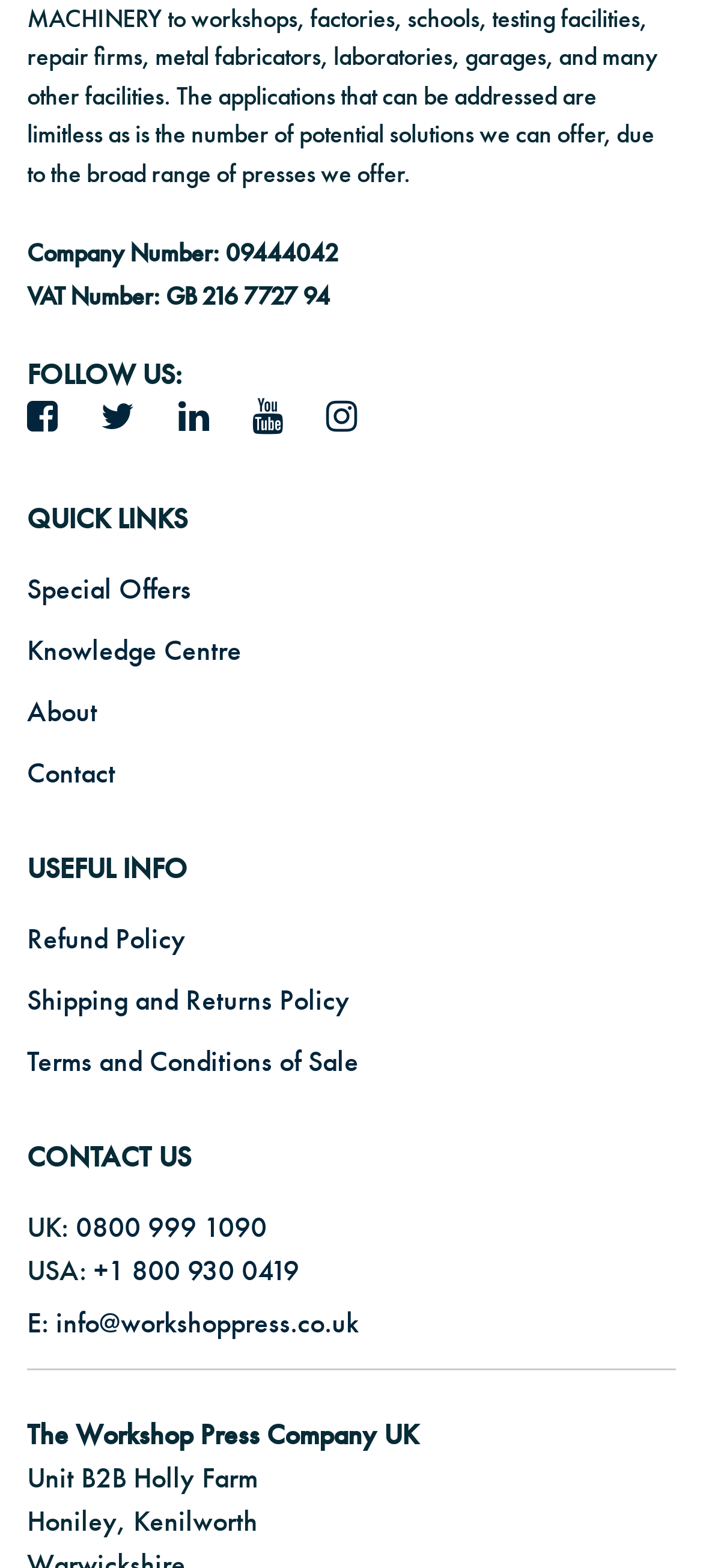What social media platforms can you follow the company on?
Respond to the question with a well-detailed and thorough answer.

The social media platforms are listed under the 'FOLLOW US:' heading, with each platform represented by an icon and a link. The icons are arranged horizontally, and the platforms are Facebook, Twitter, LinkedIn, YouTube, and Instagram.